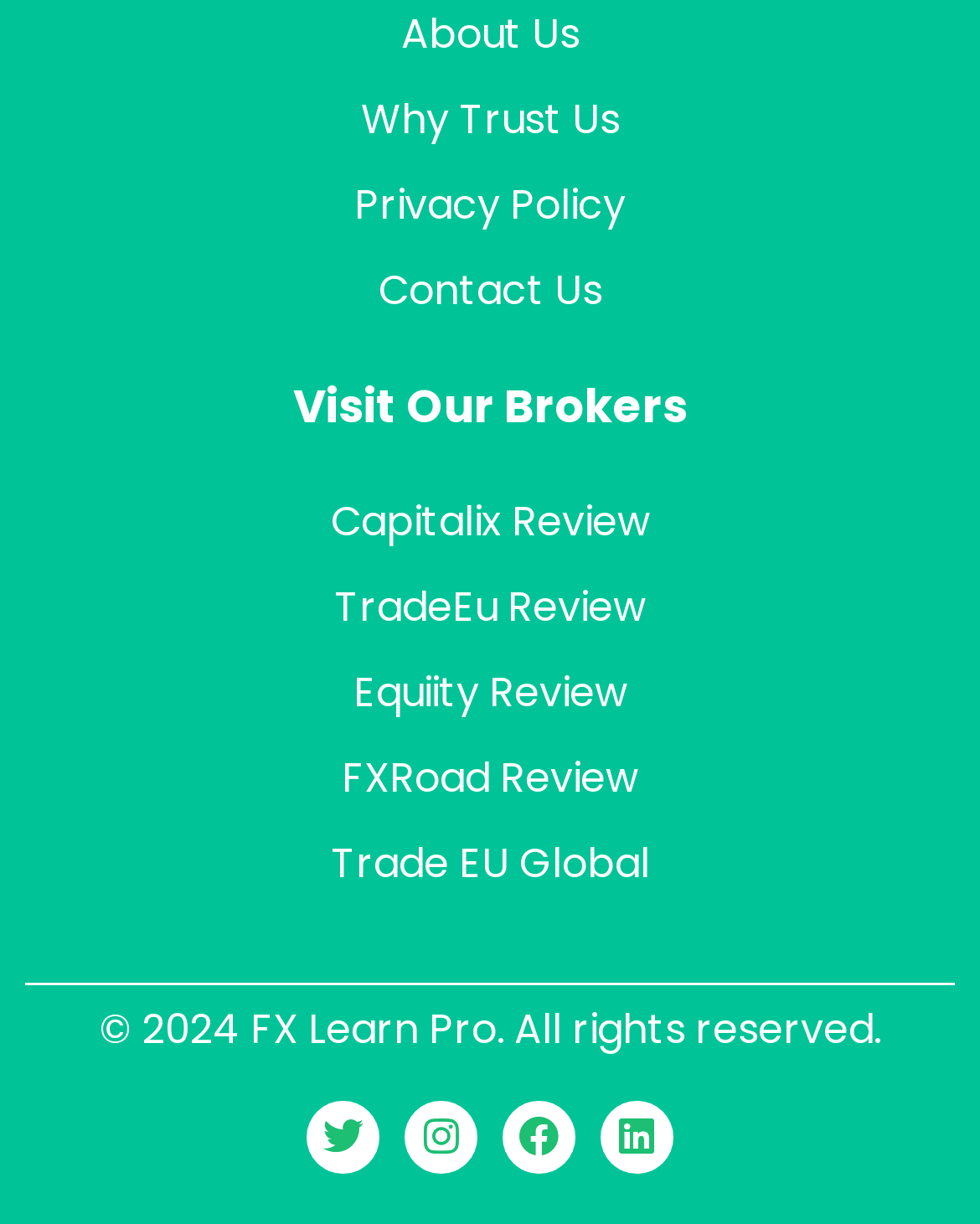Examine the screenshot and answer the question in as much detail as possible: What type of content is the website primarily focused on?

The website appears to be primarily focused on providing reviews of different brokers, as evidenced by the 'Visit Our Brokers' section and the links to reviews of specific brokers. This suggests that the website is a resource for users looking to learn more about and compare different brokers.